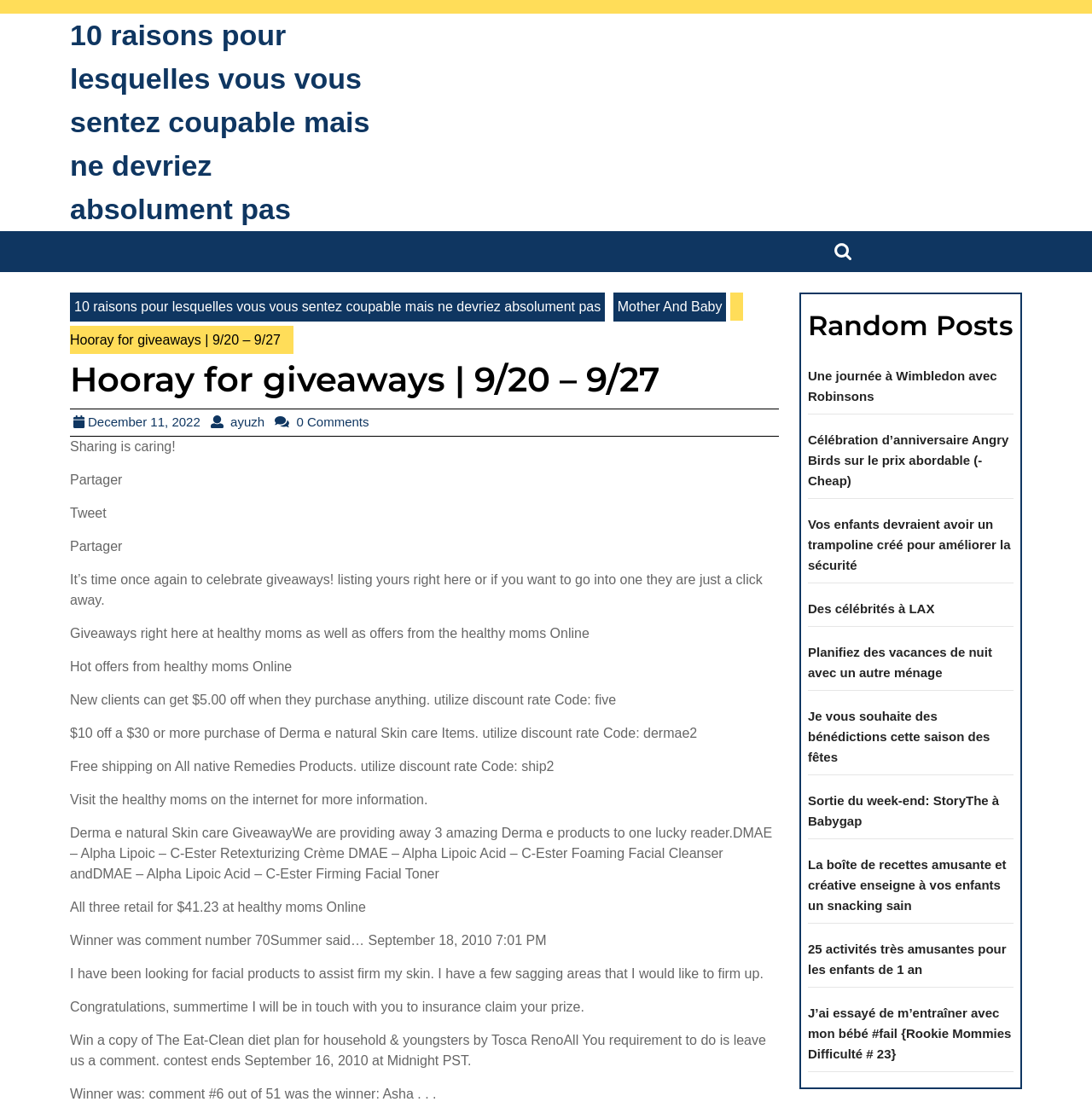Can you extract the headline from the webpage for me?

Hooray for giveaways | 9/20 – 9/27